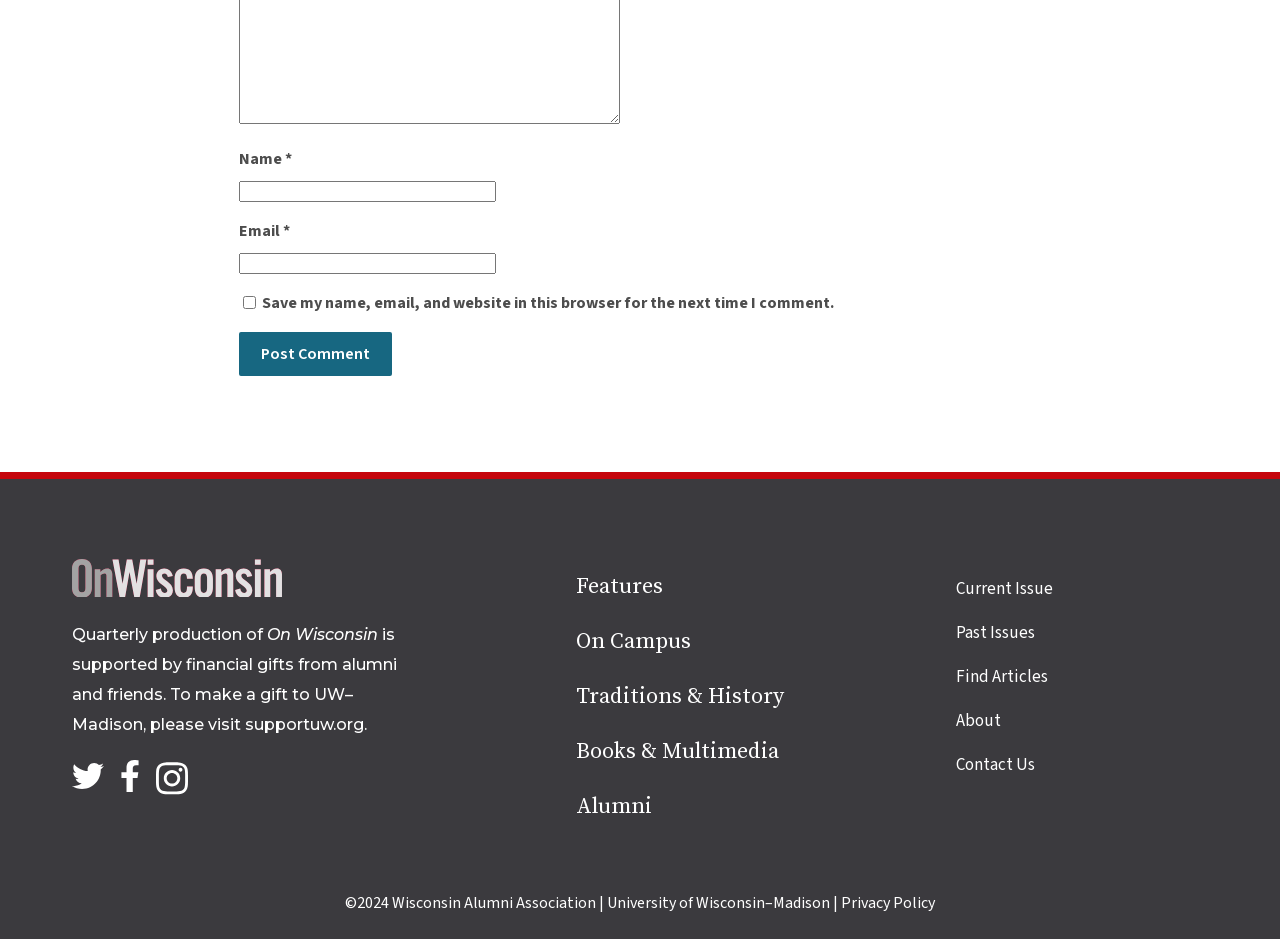How can users find past issues of the publication?
Please respond to the question with a detailed and well-explained answer.

The website contains a section labeled 'Site links' with links to various parts of the website. One of these links is labeled 'Past Issues', suggesting that users can find past issues of the publication by clicking on this link.